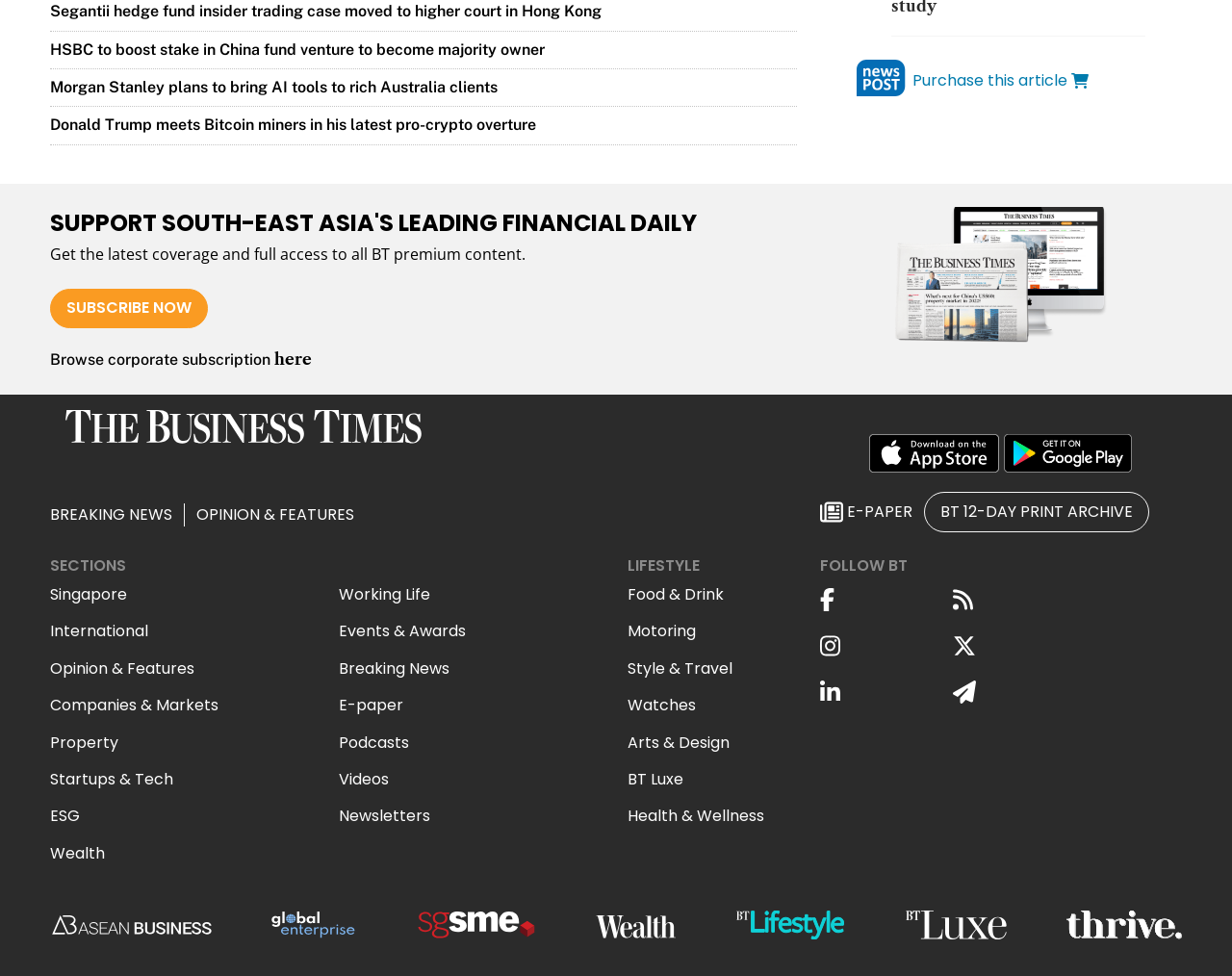Please specify the coordinates of the bounding box for the element that should be clicked to carry out this instruction: "learn about the company". The coordinates must be four float numbers between 0 and 1, formatted as [left, top, right, bottom].

None